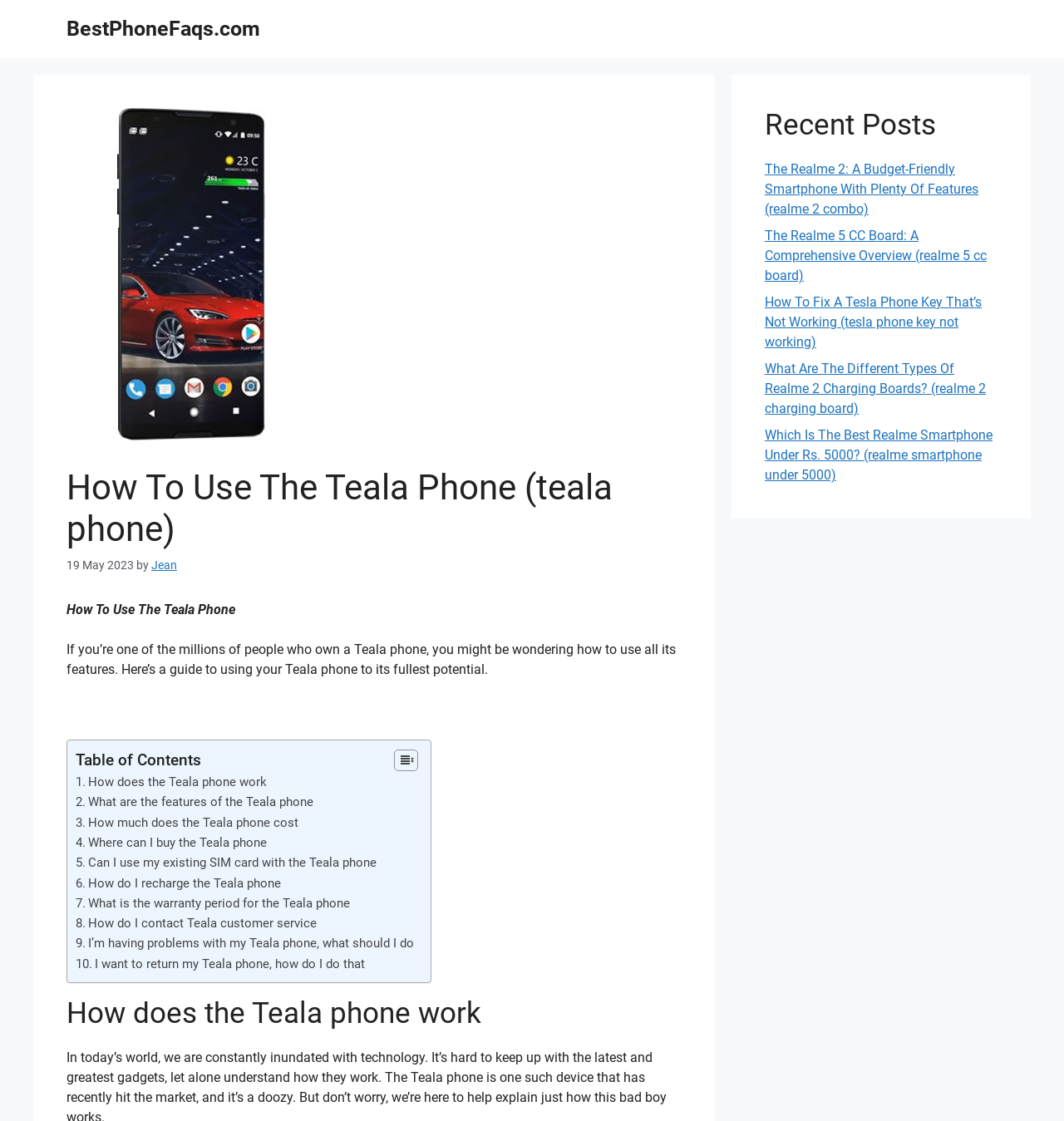Determine the bounding box coordinates of the clickable region to follow the instruction: "Read the article 'How To Use The Teala Phone'".

[0.062, 0.537, 0.221, 0.551]